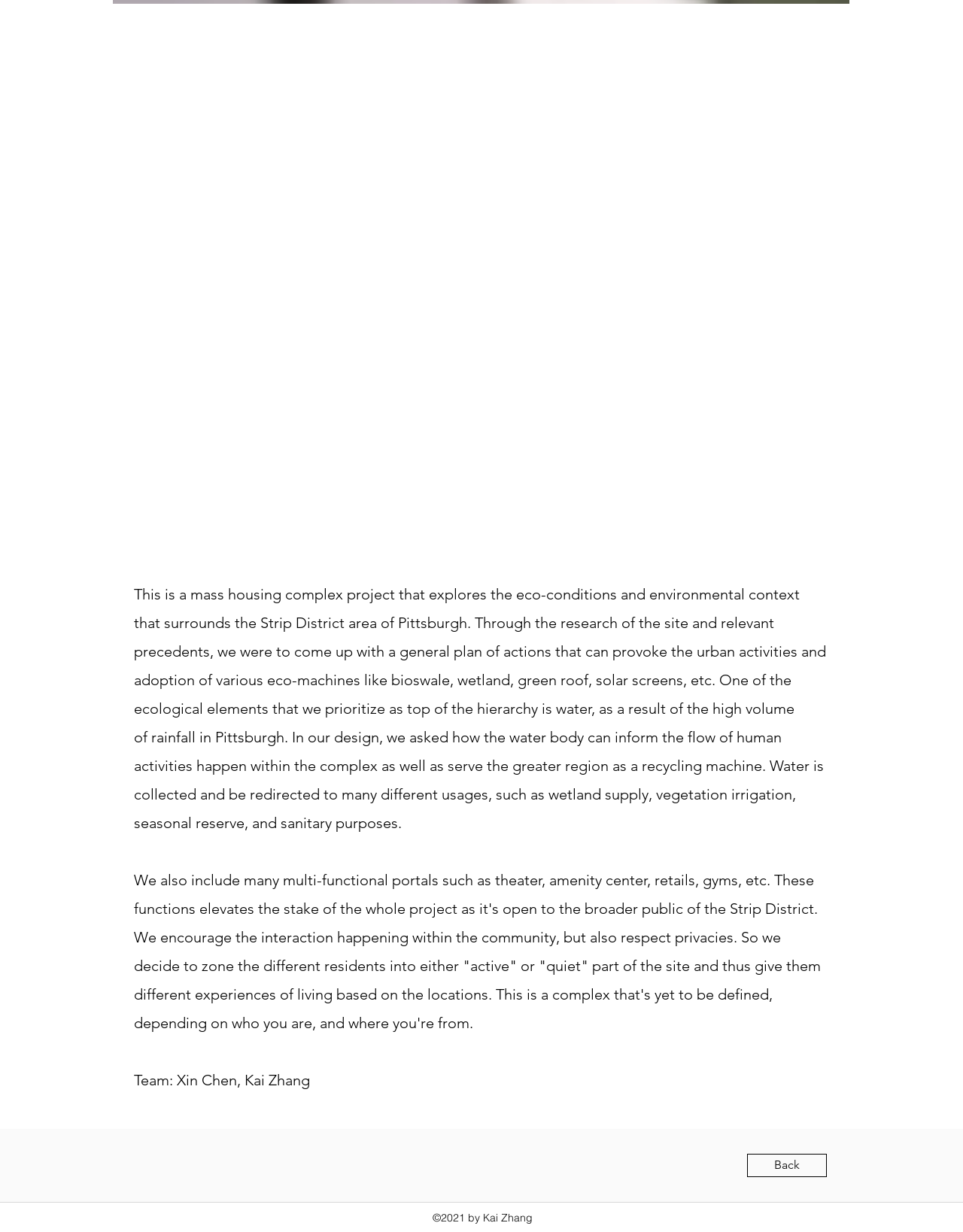Please determine the bounding box of the UI element that matches this description: Back. The coordinates should be given as (top-left x, top-left y, bottom-right x, bottom-right y), with all values between 0 and 1.

[0.776, 0.937, 0.859, 0.955]